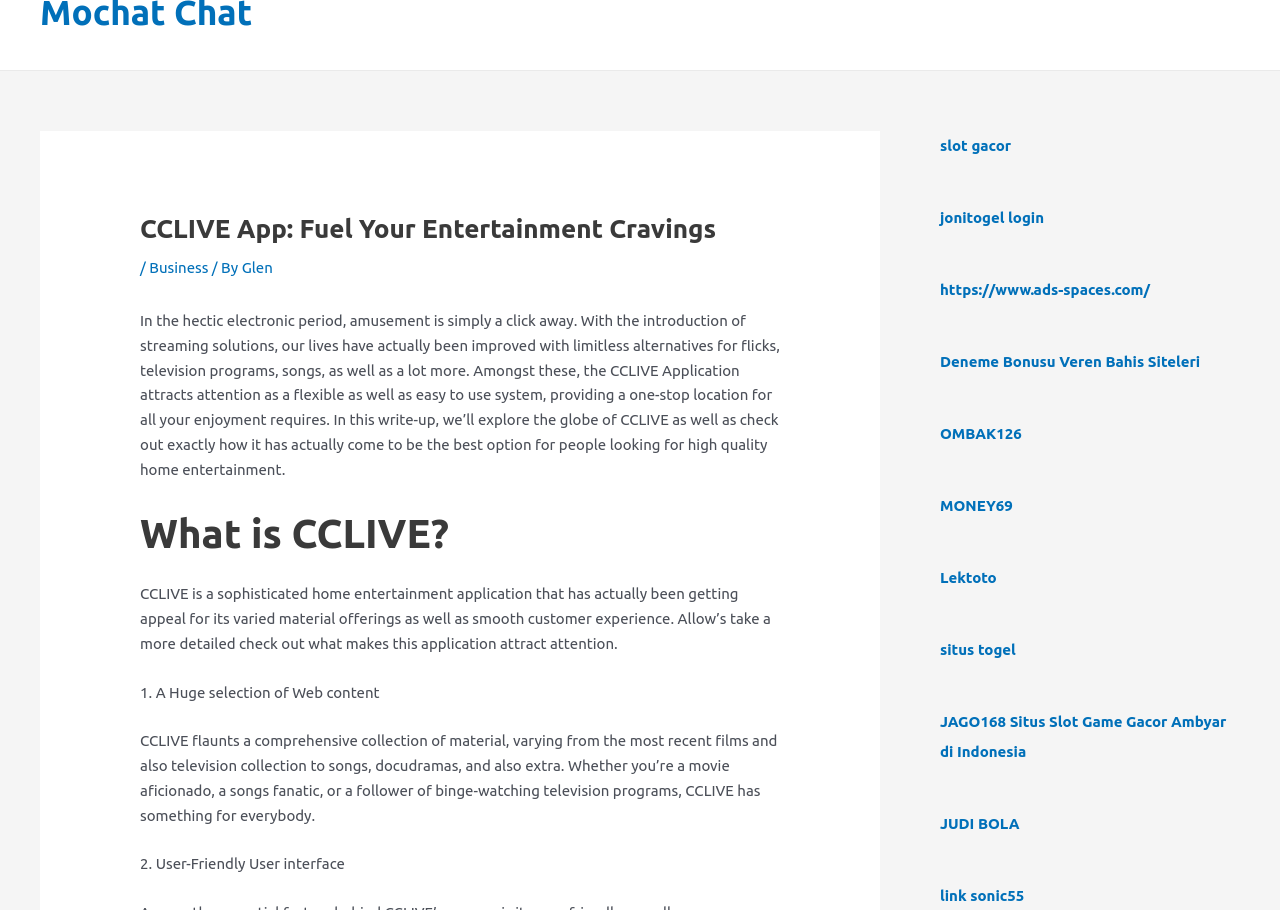Summarize the webpage with a detailed and informative caption.

The webpage is about the CCLIVE App, an entertainment platform that offers a wide range of content, including movies, TV shows, music, and more. At the top of the page, there is a header section with a title "CCLIVE App: Fuel Your Entertainment Cravings" and a navigation menu with links to "Business" and "Glen".

Below the header, there is a paragraph of text that introduces the concept of entertainment in the digital age and how the CCLIVE App provides a one-stop solution for all entertainment needs.

The main content of the page is divided into sections, each with a heading and descriptive text. The first section is titled "What is CCLIVE?" and provides an overview of the app's features and benefits. The second section lists the advantages of using CCLIVE, including a huge selection of content and a user-friendly interface.

On the right-hand side of the page, there are several complementary sections, each containing a link to a different website or resource. These links are arranged vertically and appear to be advertisements or sponsored content.

Overall, the webpage is focused on promoting the CCLIVE App and its features, with a clear and concise layout that makes it easy to navigate and understand.